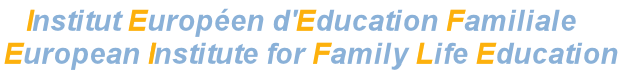Paint a vivid picture with your words by describing the image in detail.

This image features the name and logo of the European Institute for Family Life Education, known in French as "Institut Européen d'Éducation Familiale." The logo prominently displays both names, emphasizing the institute's commitment to family life education in Europe. The design uses a mix of blue and yellow colors, giving it a professional yet approachable appearance. This institute focuses on promoting the values of family life and offers various services, courses, and support for couples and families across Europe.